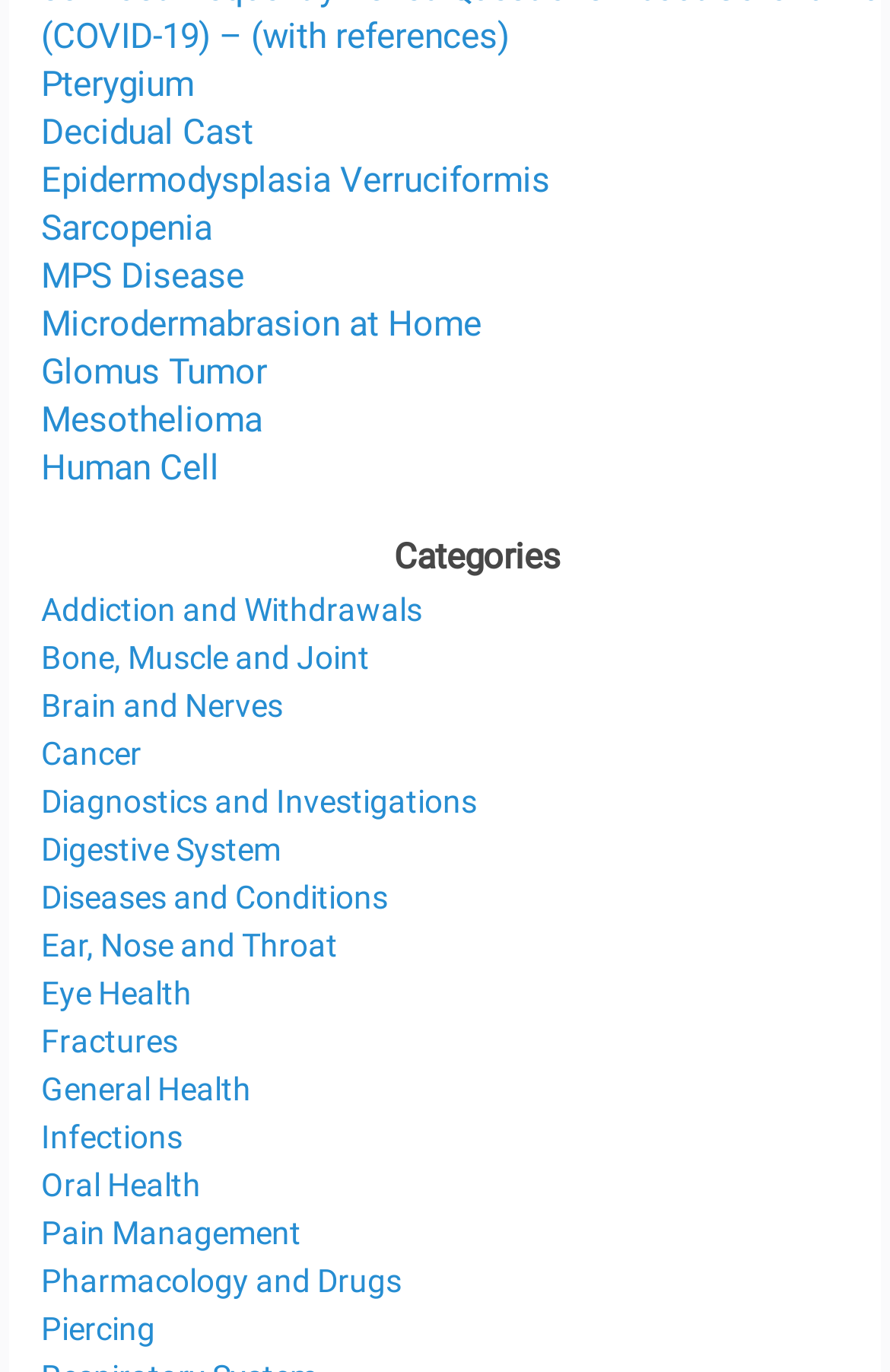Indicate the bounding box coordinates of the element that must be clicked to execute the instruction: "View information on Sarcopenia". The coordinates should be given as four float numbers between 0 and 1, i.e., [left, top, right, bottom].

[0.046, 0.151, 0.238, 0.181]